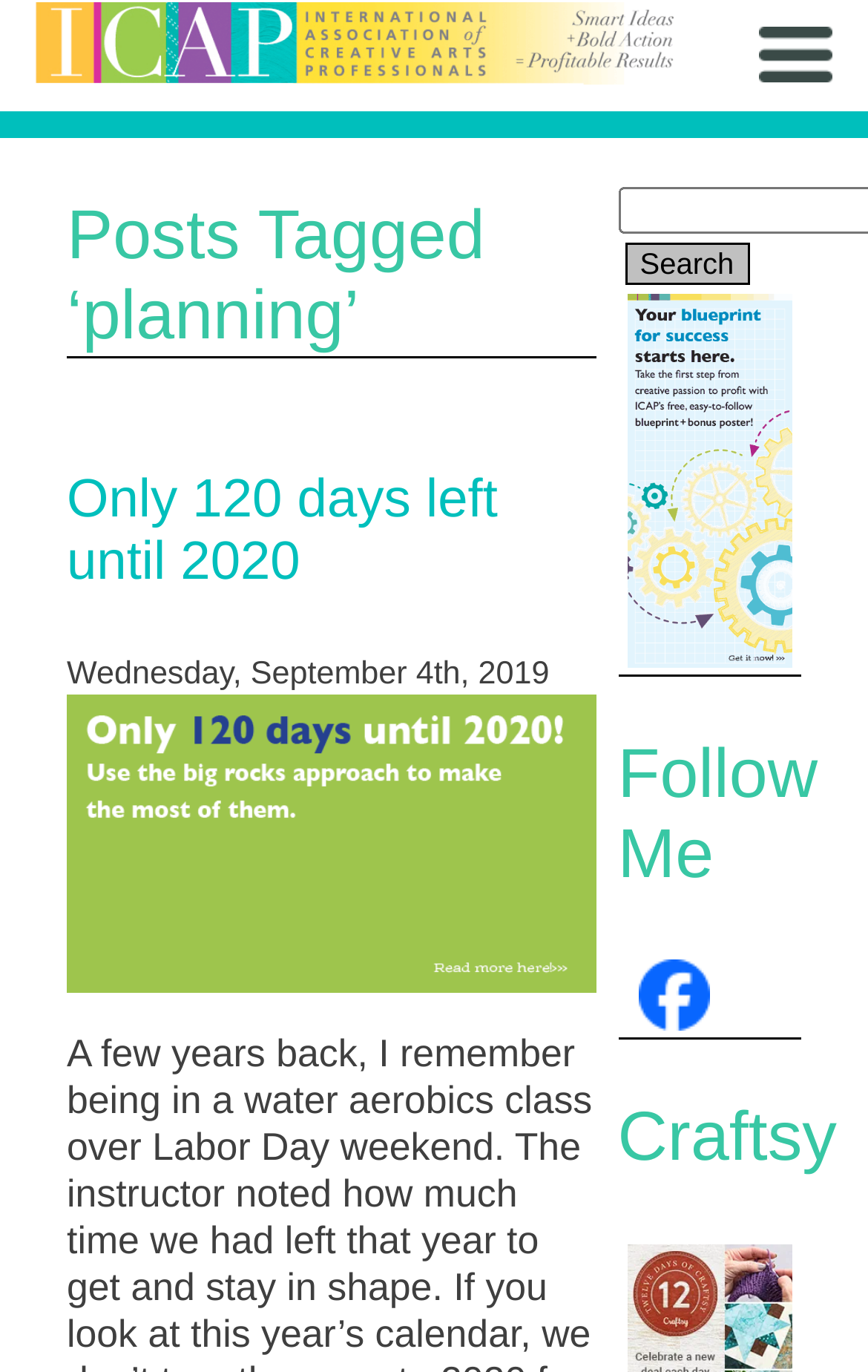Please answer the following question using a single word or phrase: 
What is the date of the latest post?

September 4th, 2019